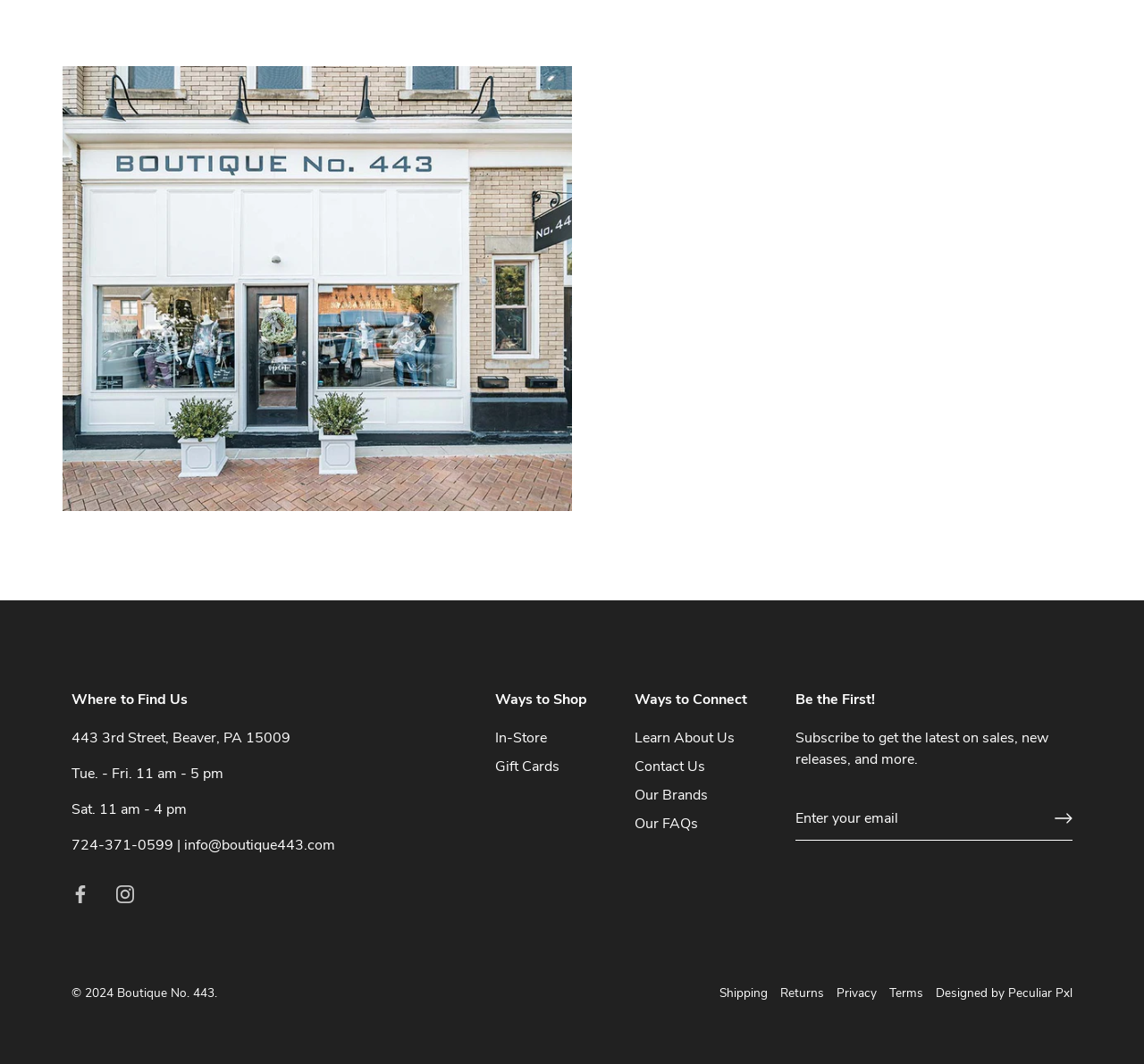Given the content of the image, can you provide a detailed answer to the question?
What are the store's hours on Saturday?

I found the store's hours on Saturday by looking at the StaticText element with the OCR text 'Sat., 11 am - 4 pm' which is located near the top of the page.